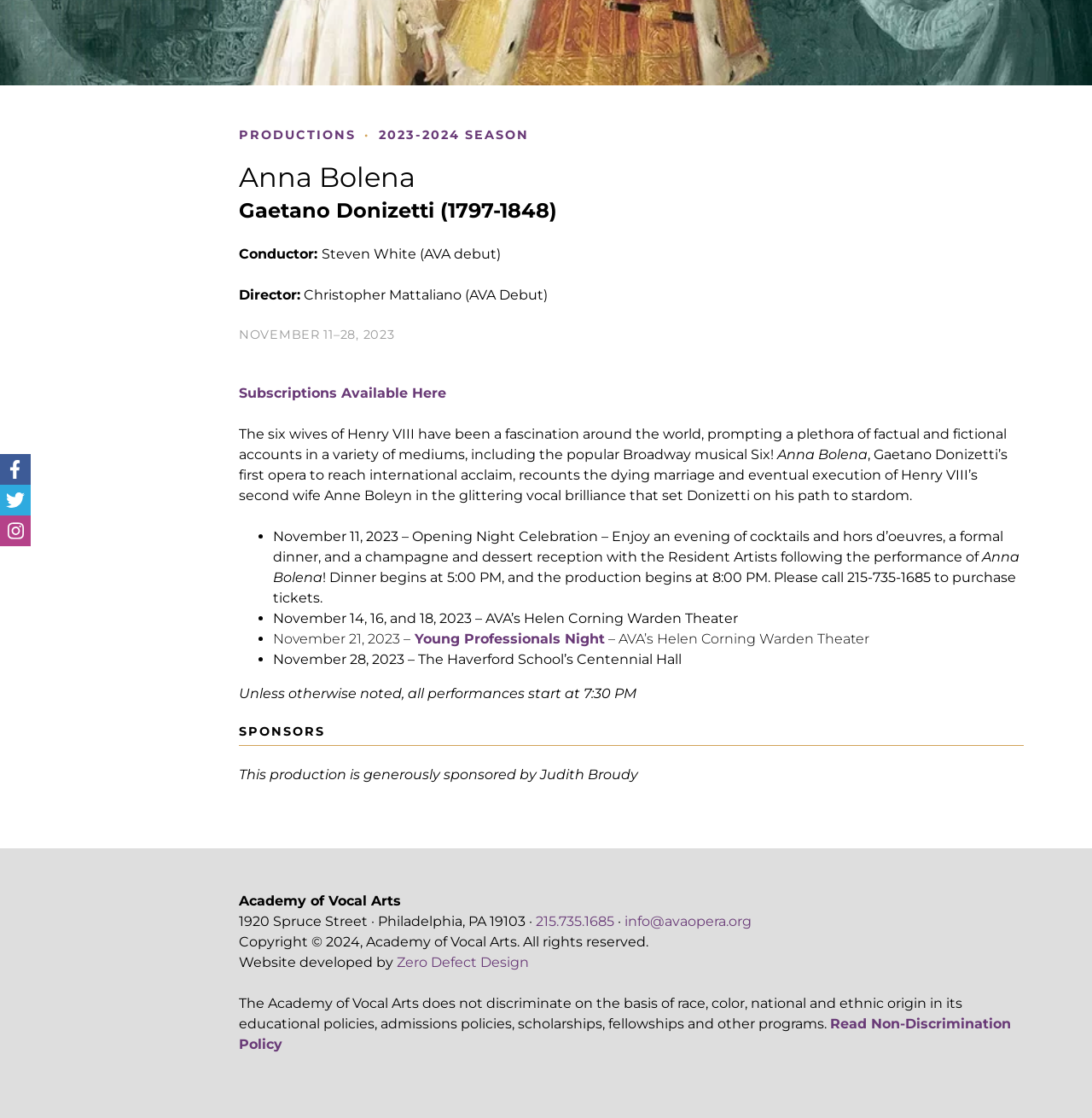Find and provide the bounding box coordinates for the UI element described here: "215.735.1685". The coordinates should be given as four float numbers between 0 and 1: [left, top, right, bottom].

[0.491, 0.817, 0.562, 0.831]